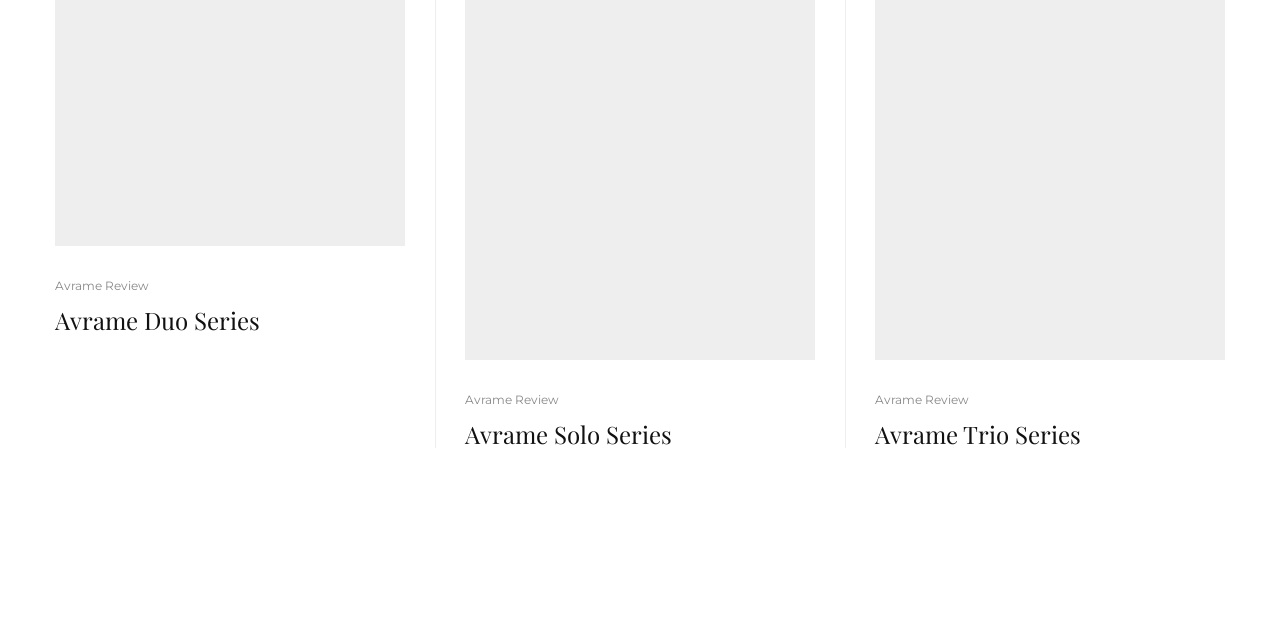What is the series above Avrame Solo Series?
Using the picture, provide a one-word or short phrase answer.

Avrame Duo Series